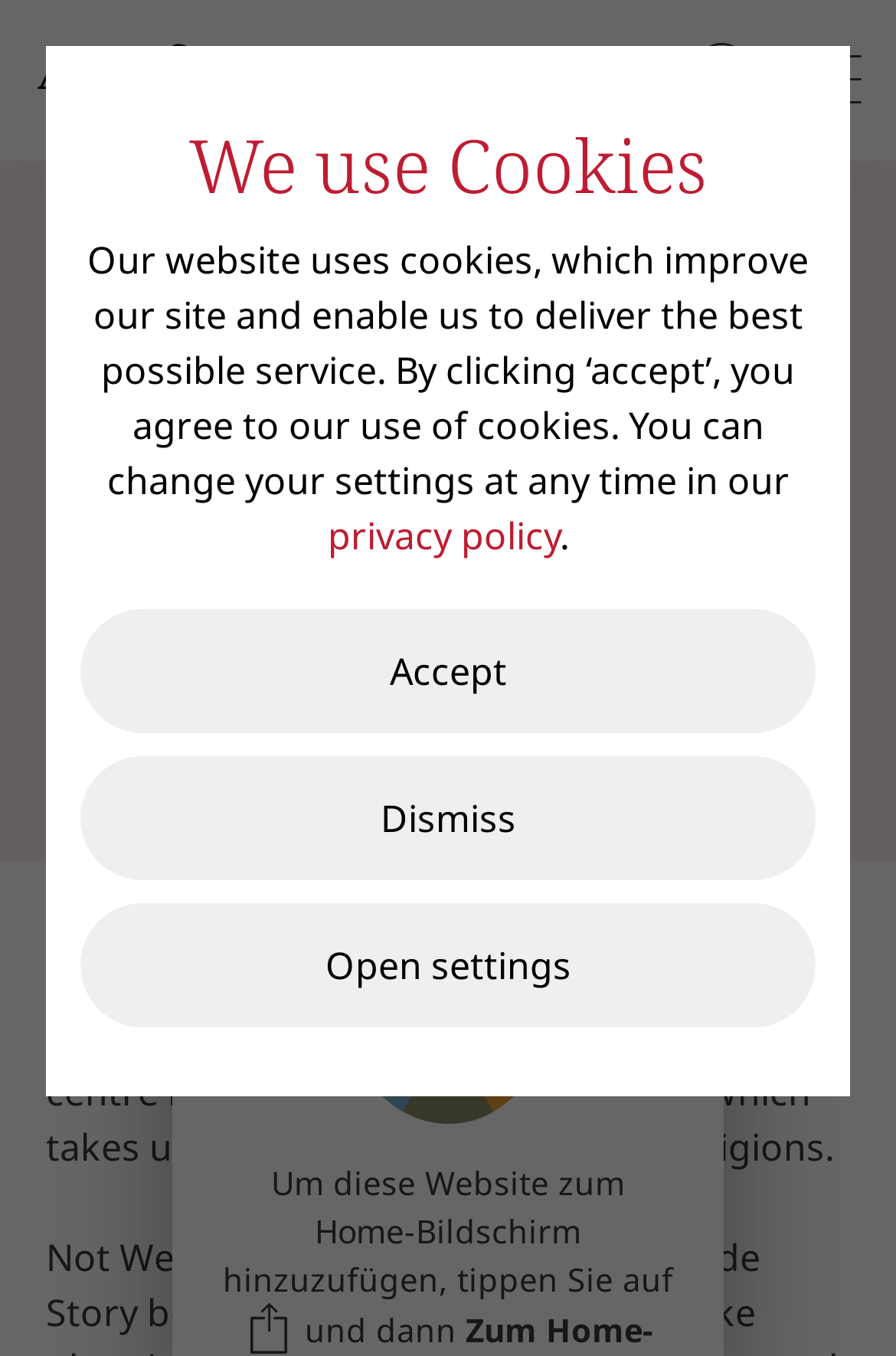Locate the bounding box coordinates of the element to click to perform the following action: 'Make a public comment'. The coordinates should be given as four float values between 0 and 1, in the form of [left, top, right, bottom].

None